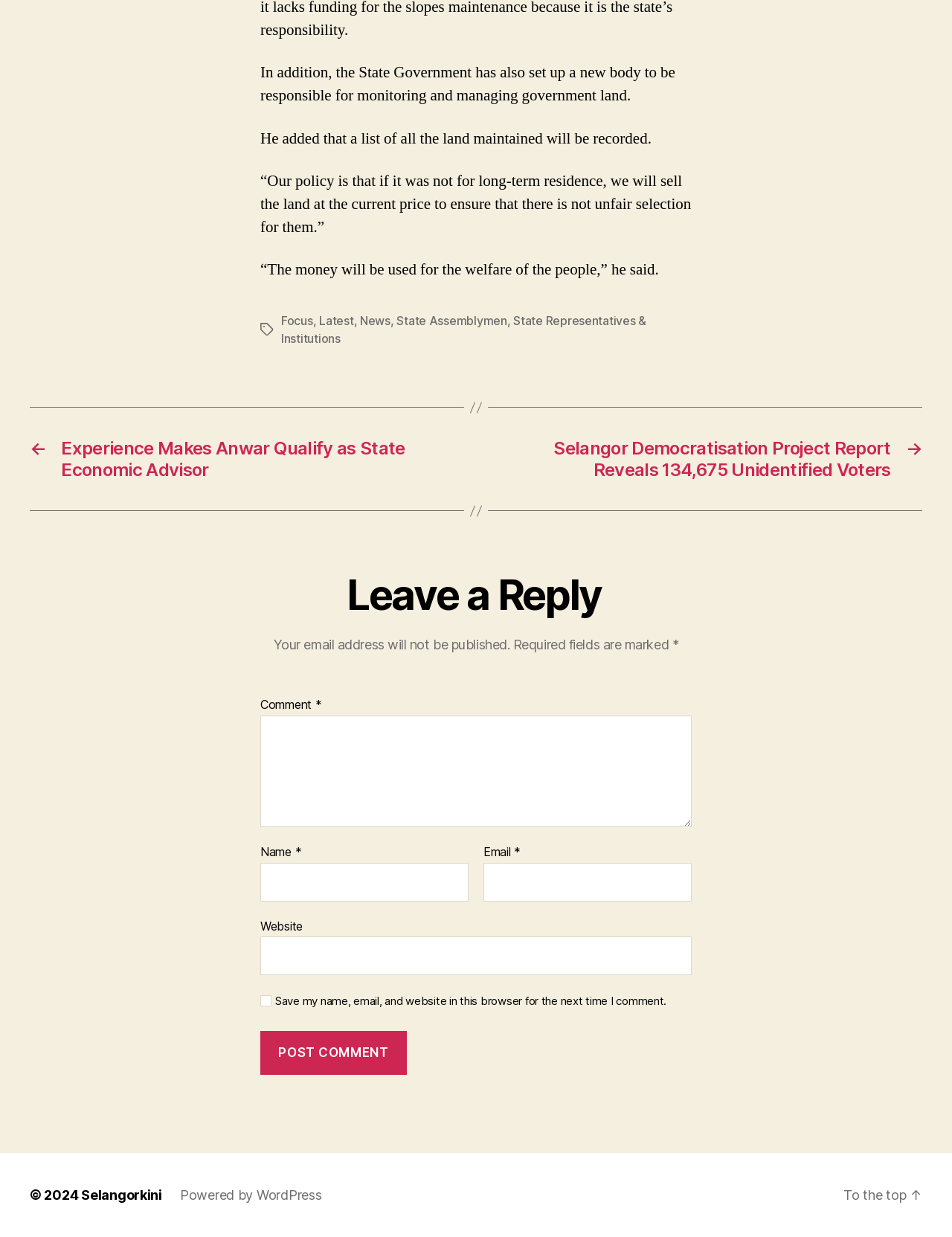How many textboxes are there in the comment form?
Can you provide a detailed and comprehensive answer to the question?

The comment form contains four textboxes: 'Comment', 'Name', 'Email', and 'Website'. These textboxes are used to input user data for commenting on the article.